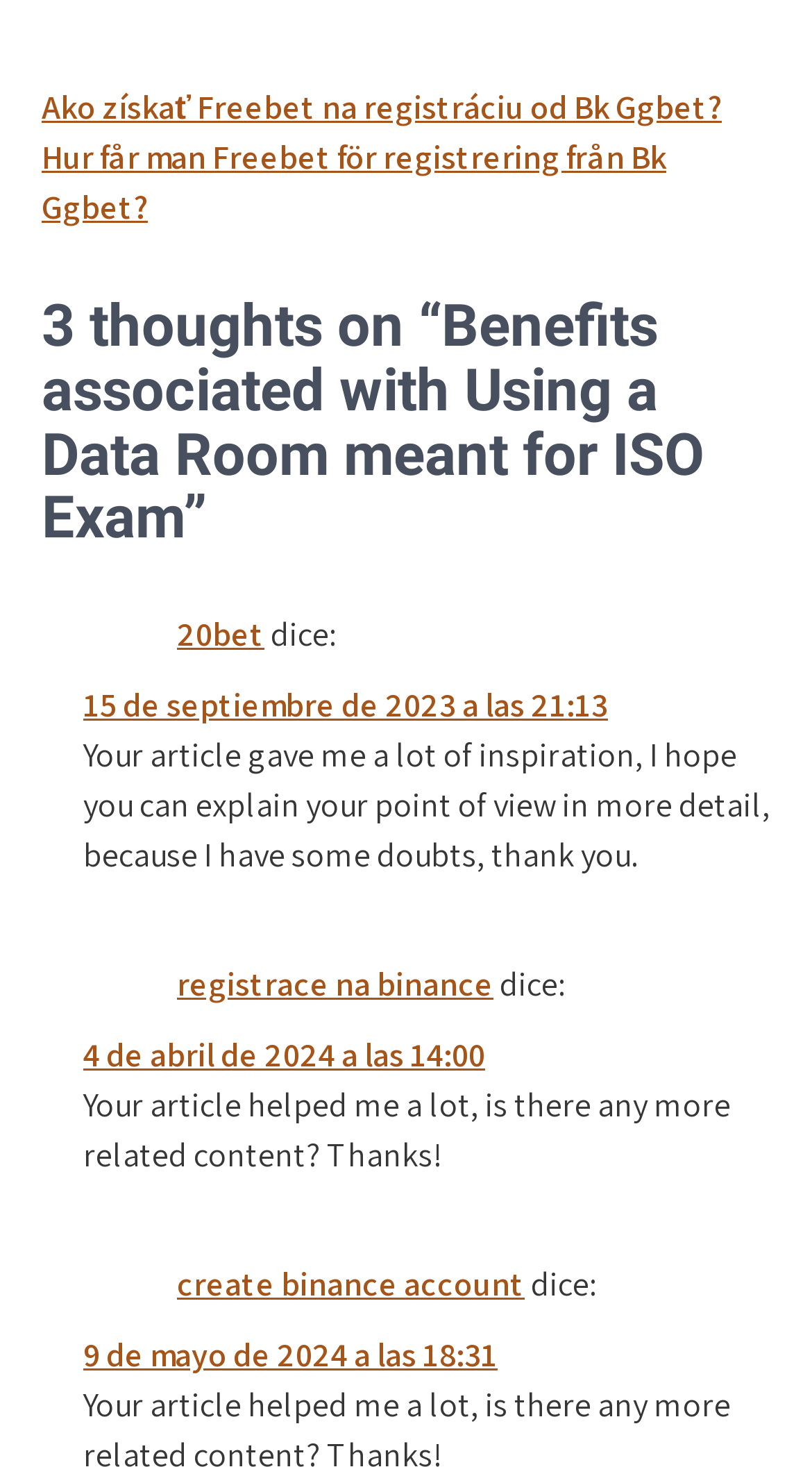Provide the bounding box for the UI element matching this description: "registrace na binance".

[0.218, 0.656, 0.608, 0.686]